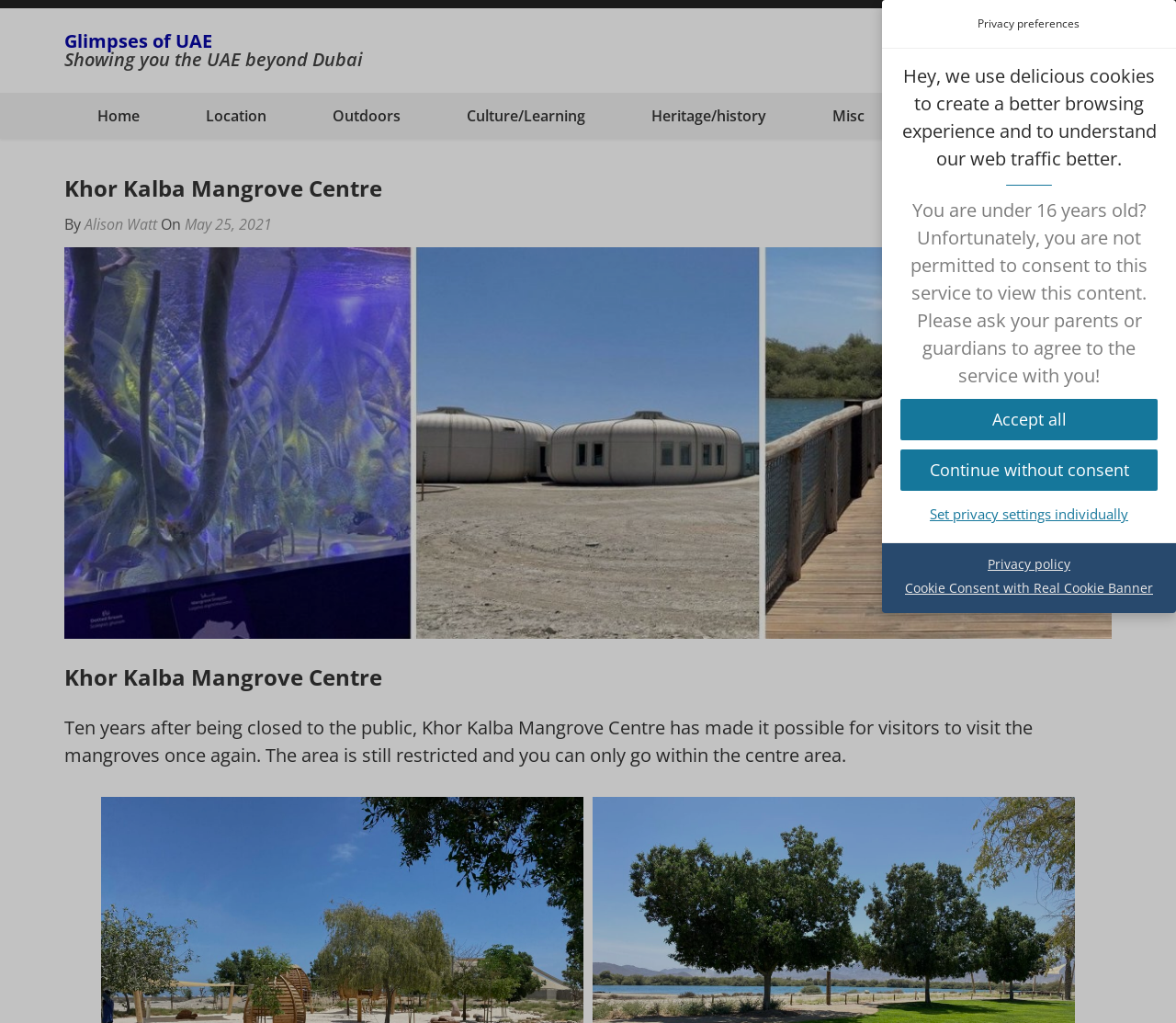Find the bounding box coordinates corresponding to the UI element with the description: "Accept all". The coordinates should be formatted as [left, top, right, bottom], with values as floats between 0 and 1.

[0.766, 0.39, 0.984, 0.431]